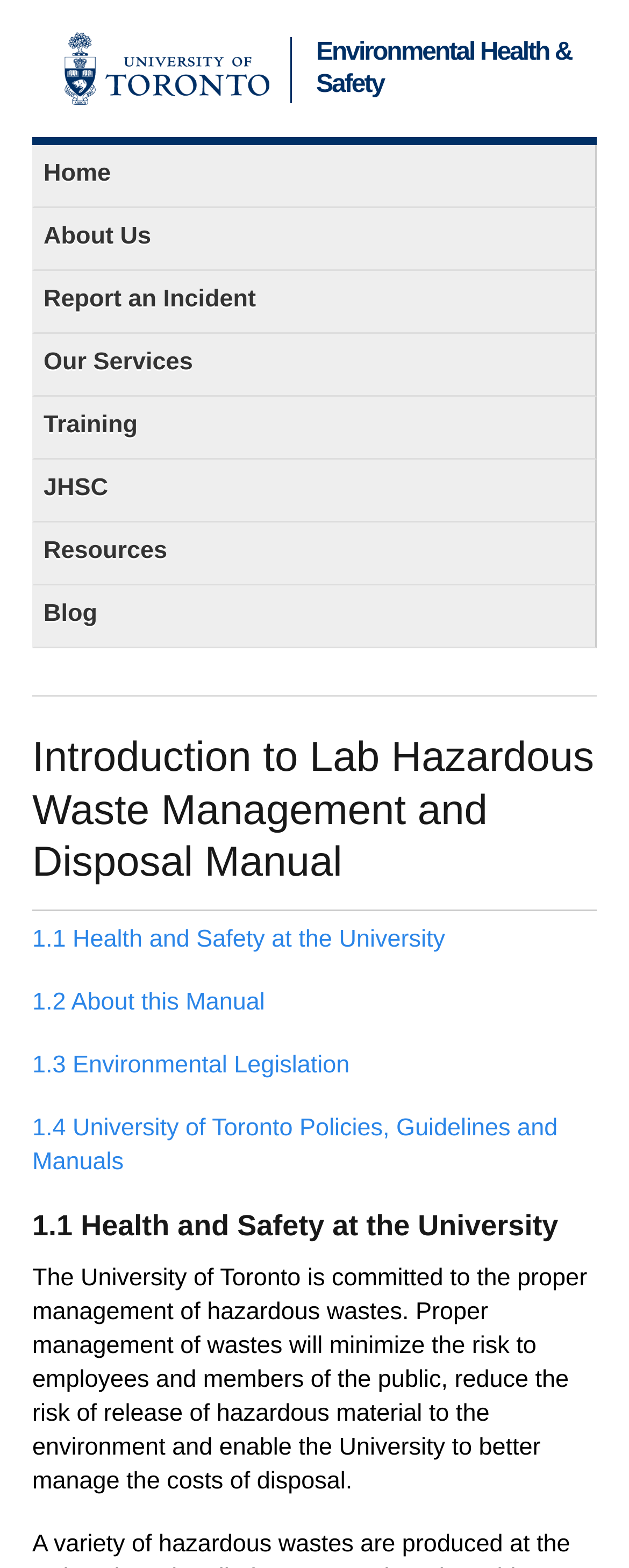Please specify the bounding box coordinates of the element that should be clicked to execute the given instruction: 'learn about 1.4 University of Toronto Policies, Guidelines and Manuals'. Ensure the coordinates are four float numbers between 0 and 1, expressed as [left, top, right, bottom].

[0.051, 0.711, 0.886, 0.75]